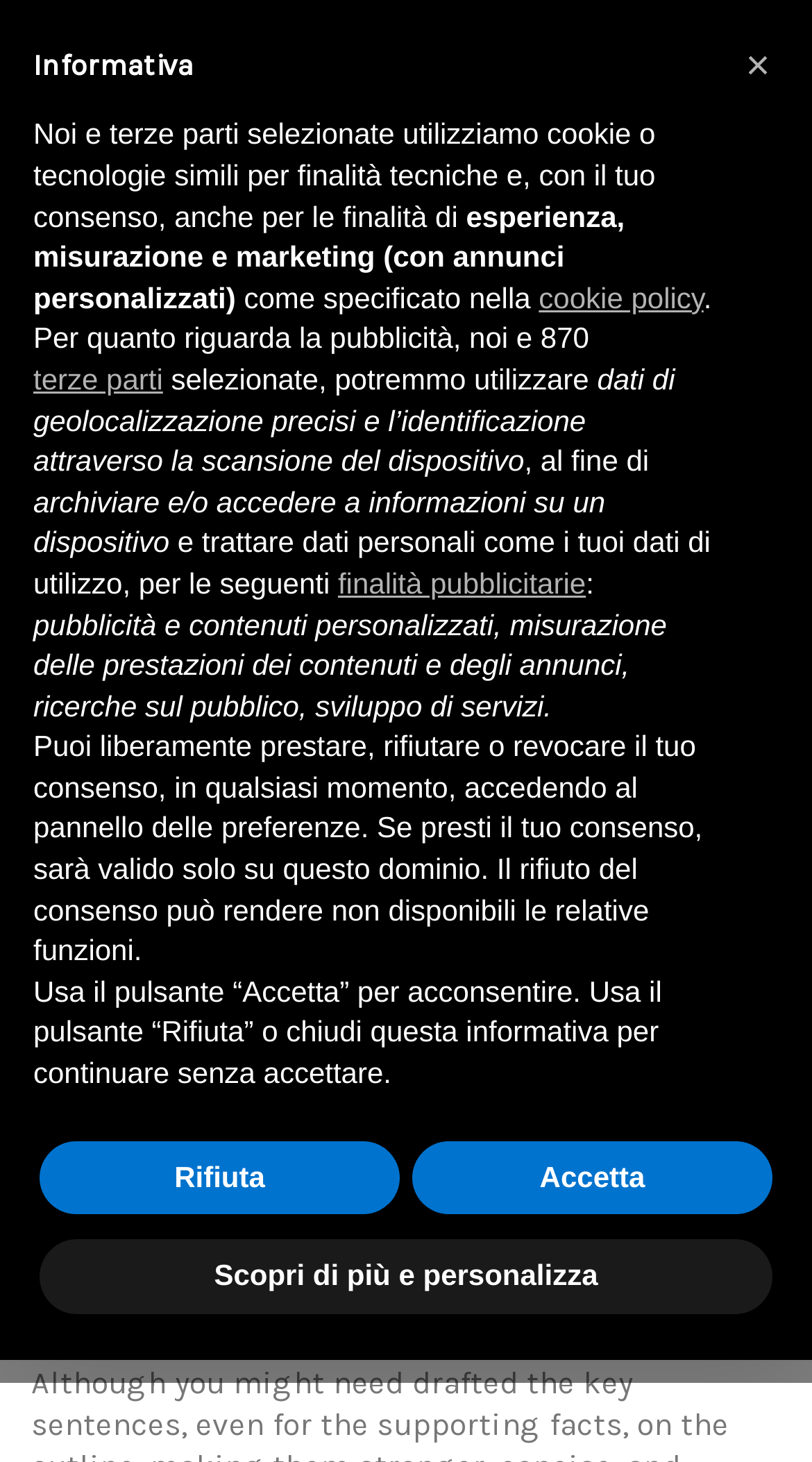Offer a meticulous description of the webpage's structure and content.

This webpage is about "Tips On How To Write High" and appears to be an educational resource. At the top left corner, there is a logo and a link to "Mazzucchelli Marmi" accompanied by an image. On the top right corner, there is a navigation menu toggle button with the text "MENU" next to it.

Below the navigation menu, there is a heading that reads "Tips On How To Write High". The main content of the webpage is divided into three paragraphs of text that provide tips on writing essays. The first paragraph advises readers to write a first draft in a single sitting and not to worry about perfection. The second paragraph emphasizes the importance of meeting word count requirements and managing time effectively. The third paragraph discusses the challenges of writing a thesis statement and provides a link to a thesis writing service.

On the bottom left corner of the webpage, there is a modal dialog box with a heading "Informativa" that appears to be a cookie policy notification. The dialog box contains a lengthy text that explains how the website uses cookies and other technologies for technical, experience, measurement, and marketing purposes. There are buttons to accept, refuse, or customize the cookie settings.

At the bottom of the webpage, there are three buttons: "Scopri di più e personalizza" (Discover more and customize), "Rifiuta" (Refuse), and "Accetta" (Accept), which are related to the cookie policy notification.